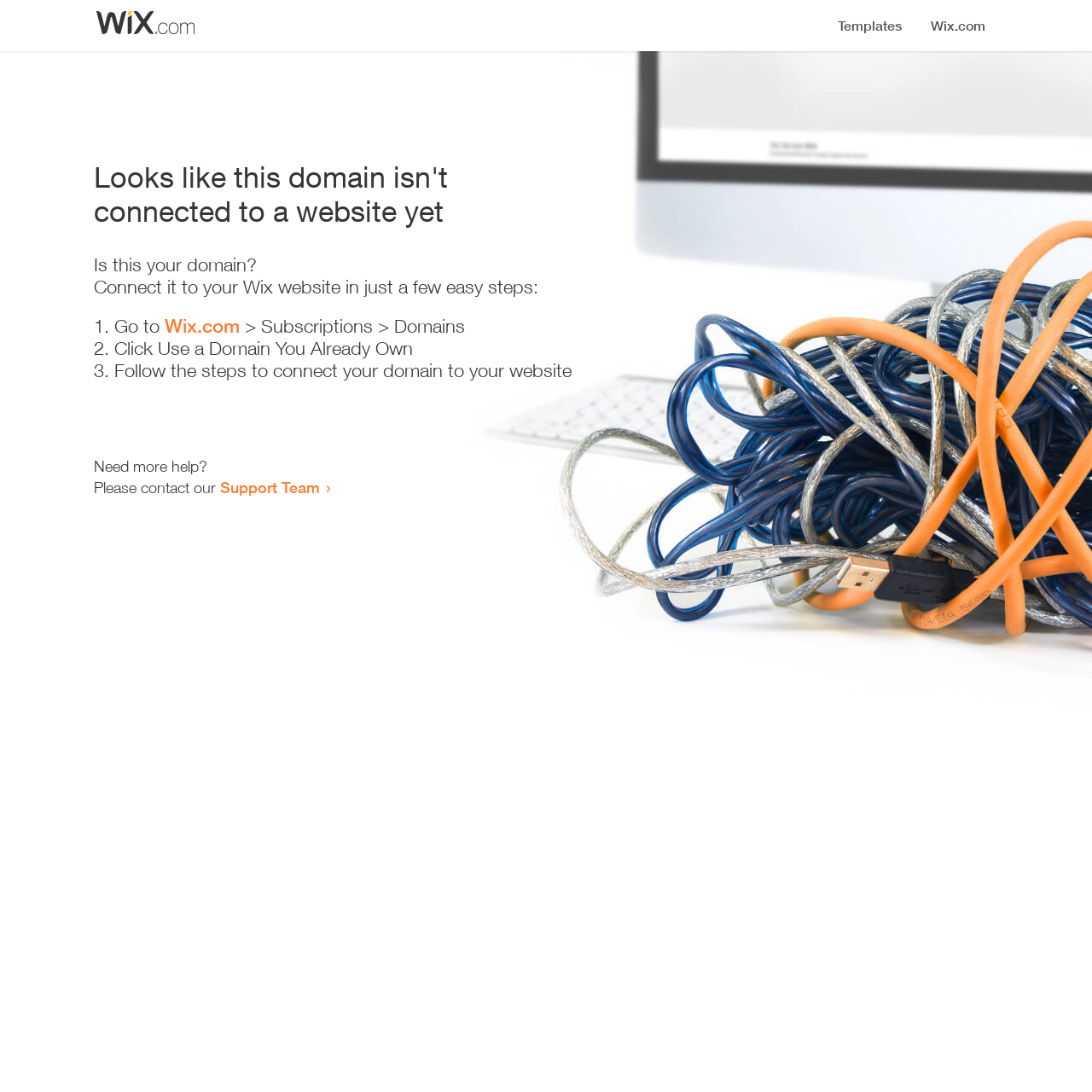Write an exhaustive caption that covers the webpage's main aspects.

The webpage appears to be an error page, indicating that a domain is not connected to a website yet. At the top, there is a small image, followed by a heading that states the error message. Below the heading, there is a series of instructions to connect the domain to a Wix website. The instructions are presented in a step-by-step format, with three numbered list items. Each list item contains a brief description of the action to take, with a link to Wix.com in the first step. 

To the right of the instructions, there is a small section that offers additional help, with a link to the Support Team. The overall layout is simple and easy to follow, with clear headings and concise text.